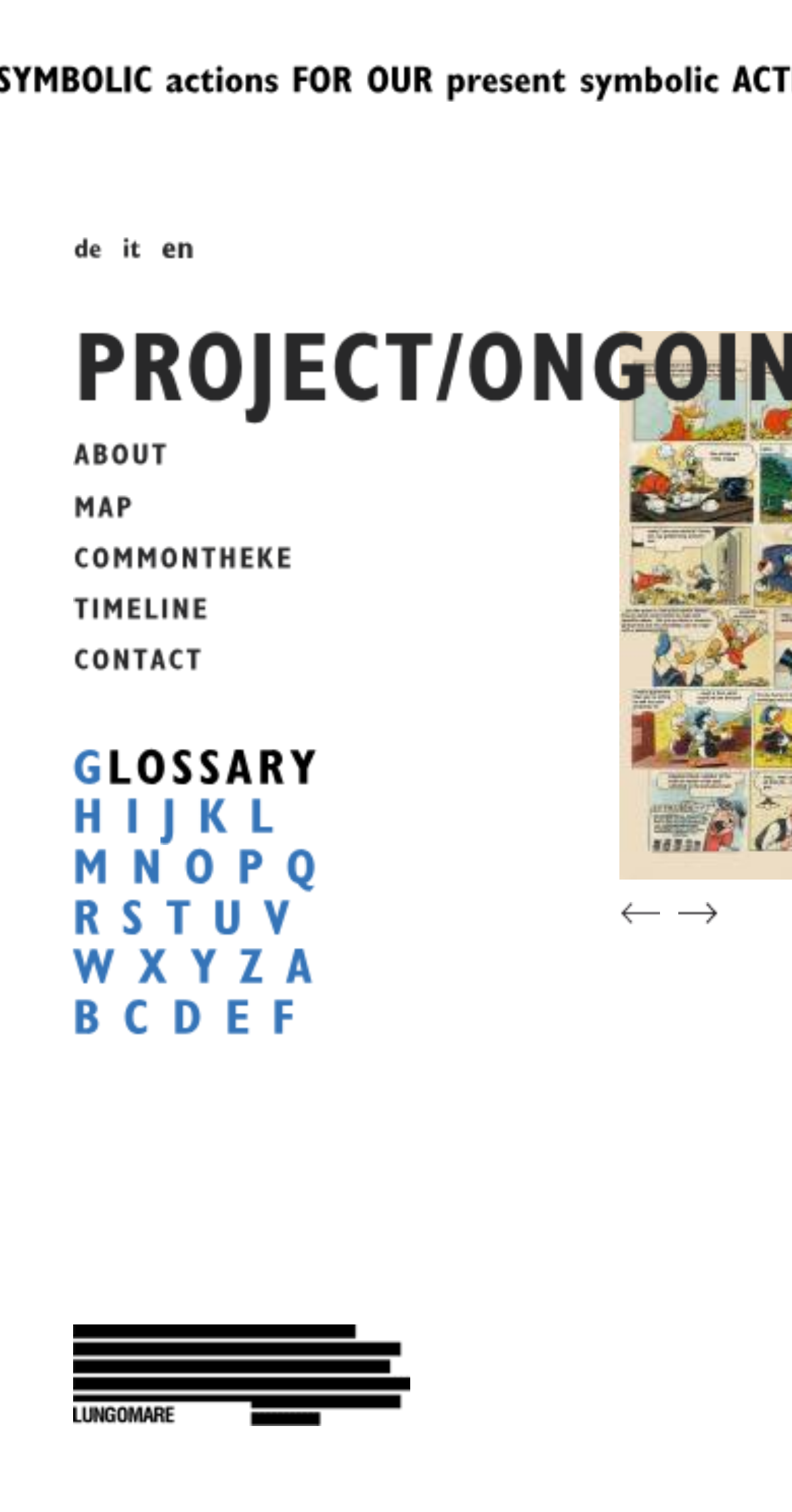Use a single word or phrase to answer the question: How many links are available under the 'GLOSSARY' heading?

26